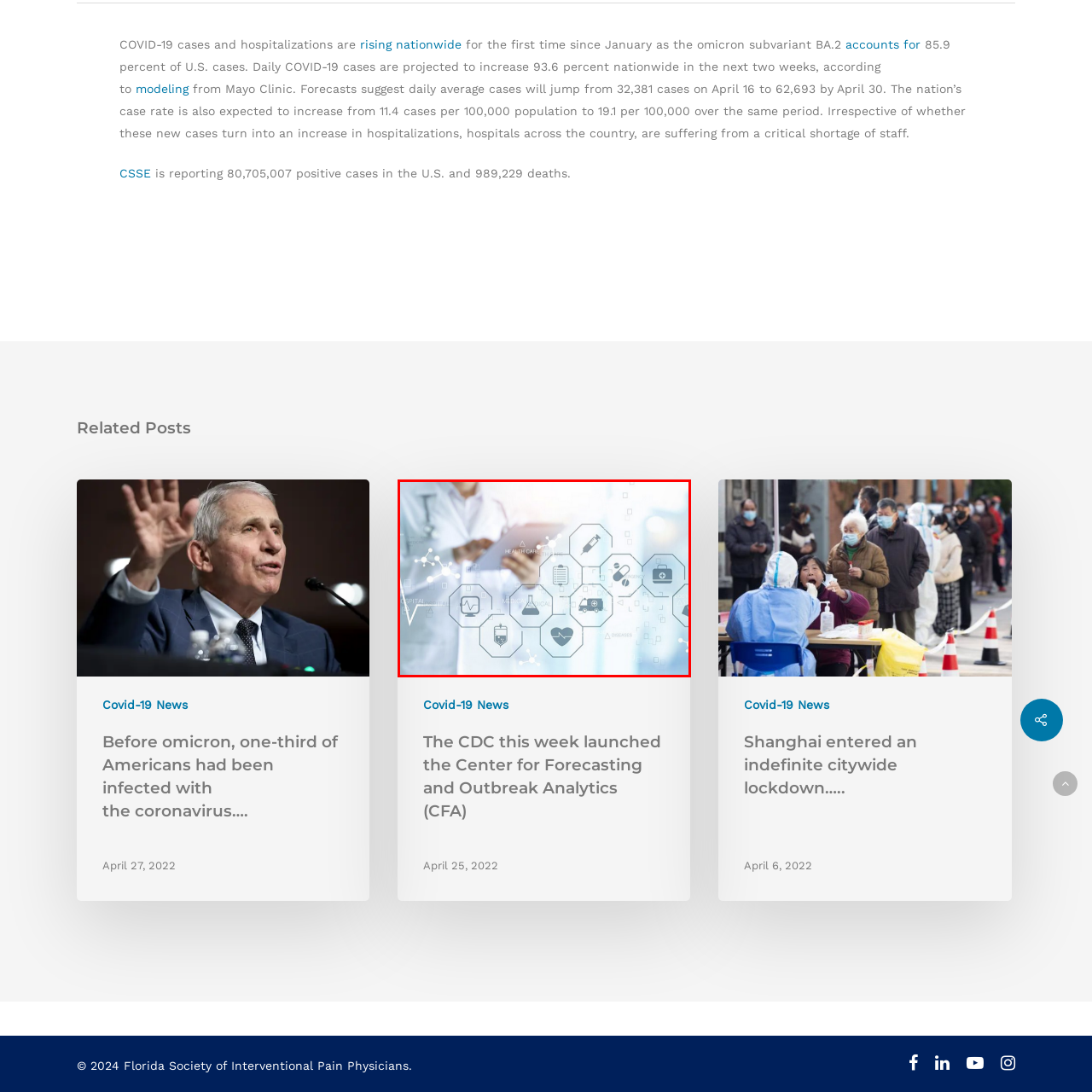Focus on the image marked by the red bounding box and offer an in-depth answer to the subsequent question based on the visual content: What is the theme emphasized by the integration of technology in healthcare?

The integration of technology in healthcare, as represented by the various modern healthcare icons, emphasizes the theme of improving patient outcomes and streamlining healthcare processes, which is a key aspect of the evolving landscape of the medical field.